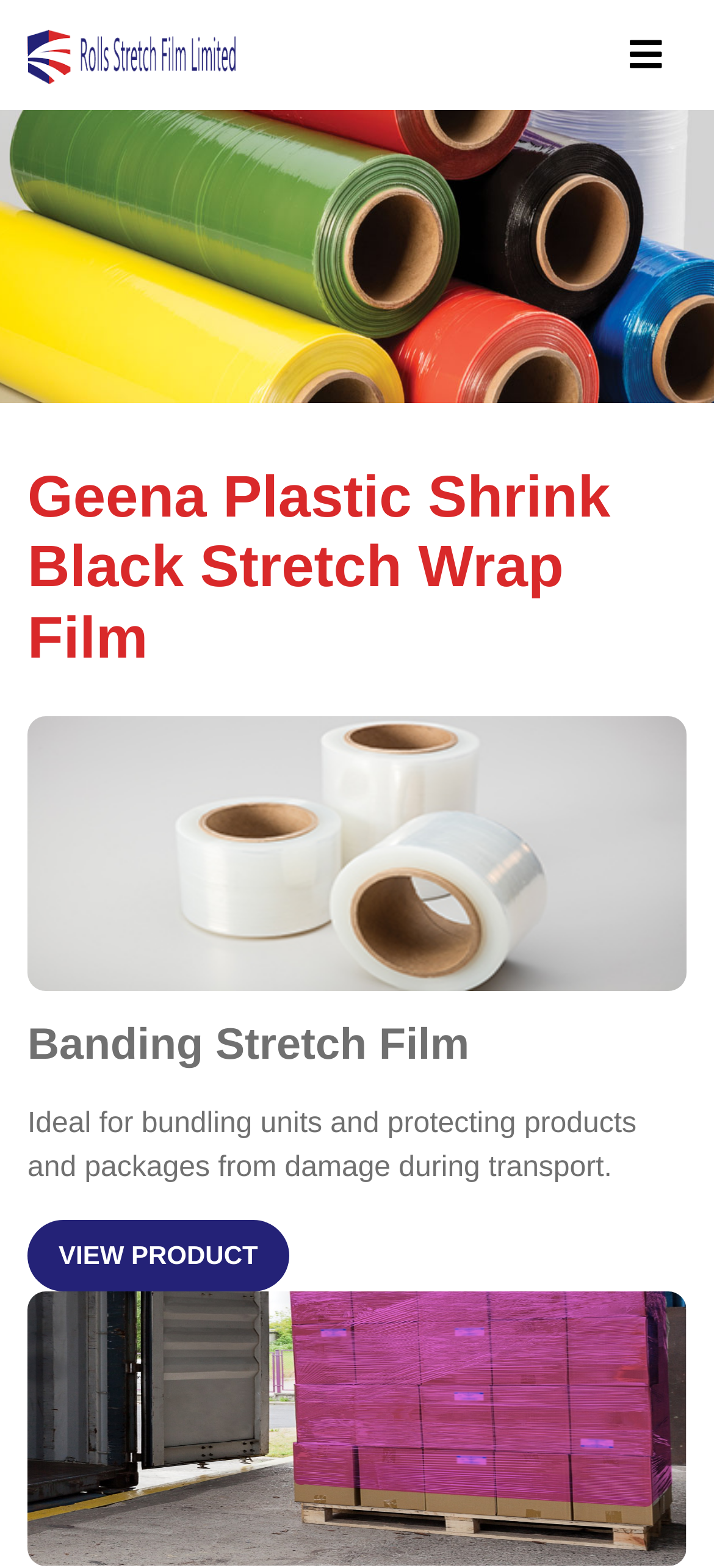Identify the bounding box coordinates for the UI element described as: "alt="Rolls stretch film limited."".

[0.038, 0.0, 0.421, 0.07]